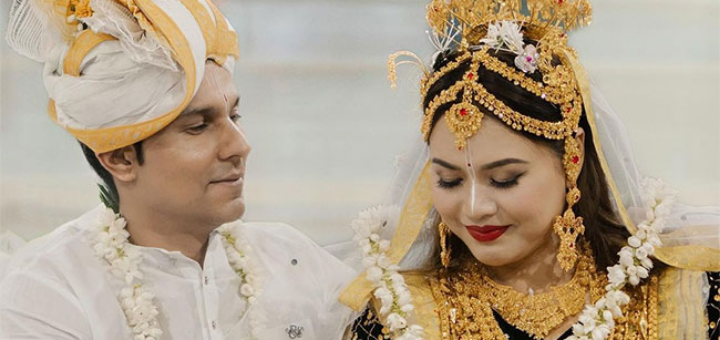Where did the wedding ceremony take place?
Using the image, give a concise answer in the form of a single word or short phrase.

Imphal